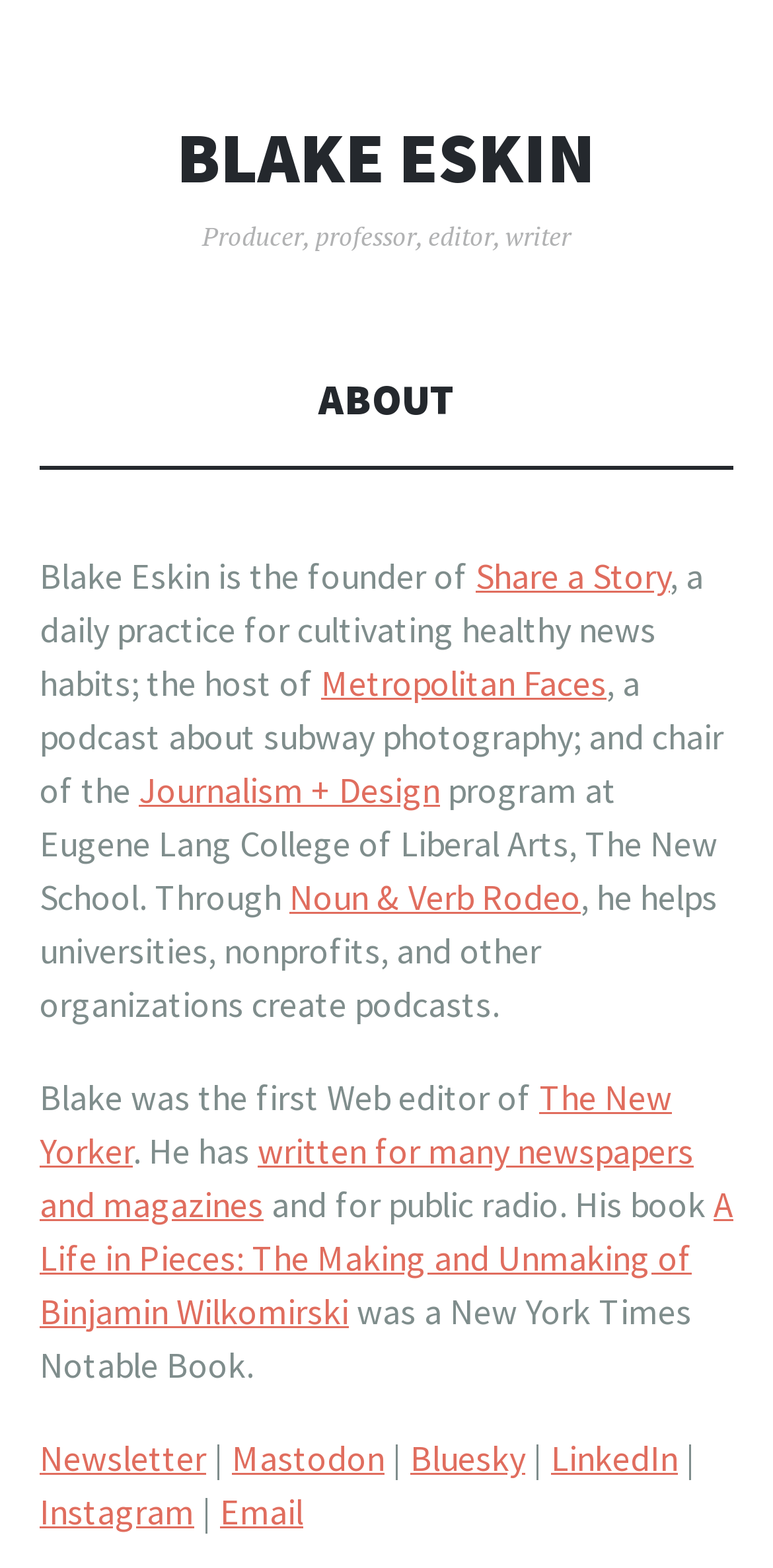What is the name of the program chaired by Blake Eskin?
Using the information from the image, provide a comprehensive answer to the question.

According to the webpage, Blake Eskin is the chair of the 'Journalism + Design' program at Eugene Lang College of Liberal Arts, The New School, which is mentioned in the text 'and chair of the Journalism + Design program'.